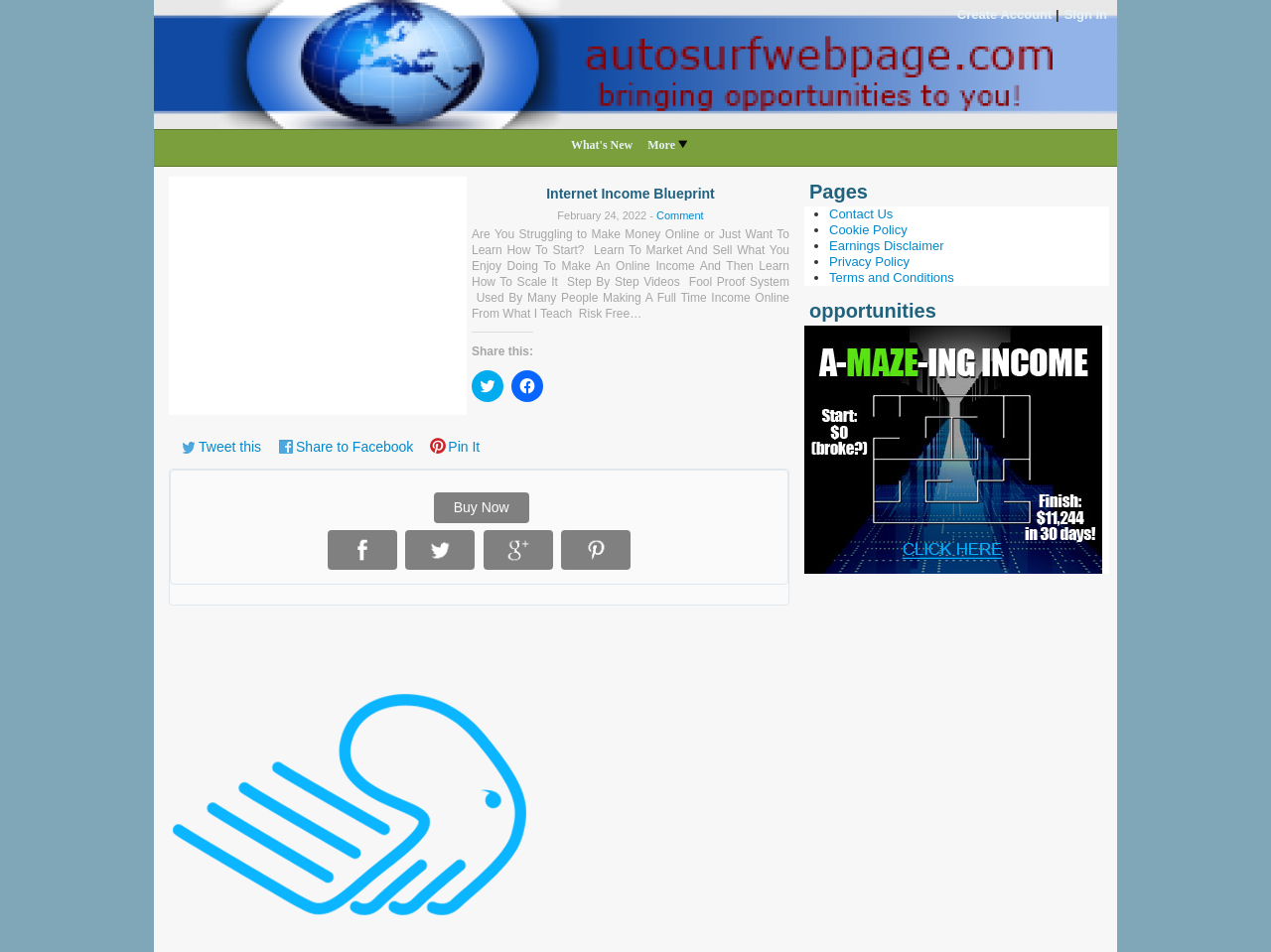Answer the following inquiry with a single word or phrase:
What is the 'Internet Income Blueprint'?

A program or system